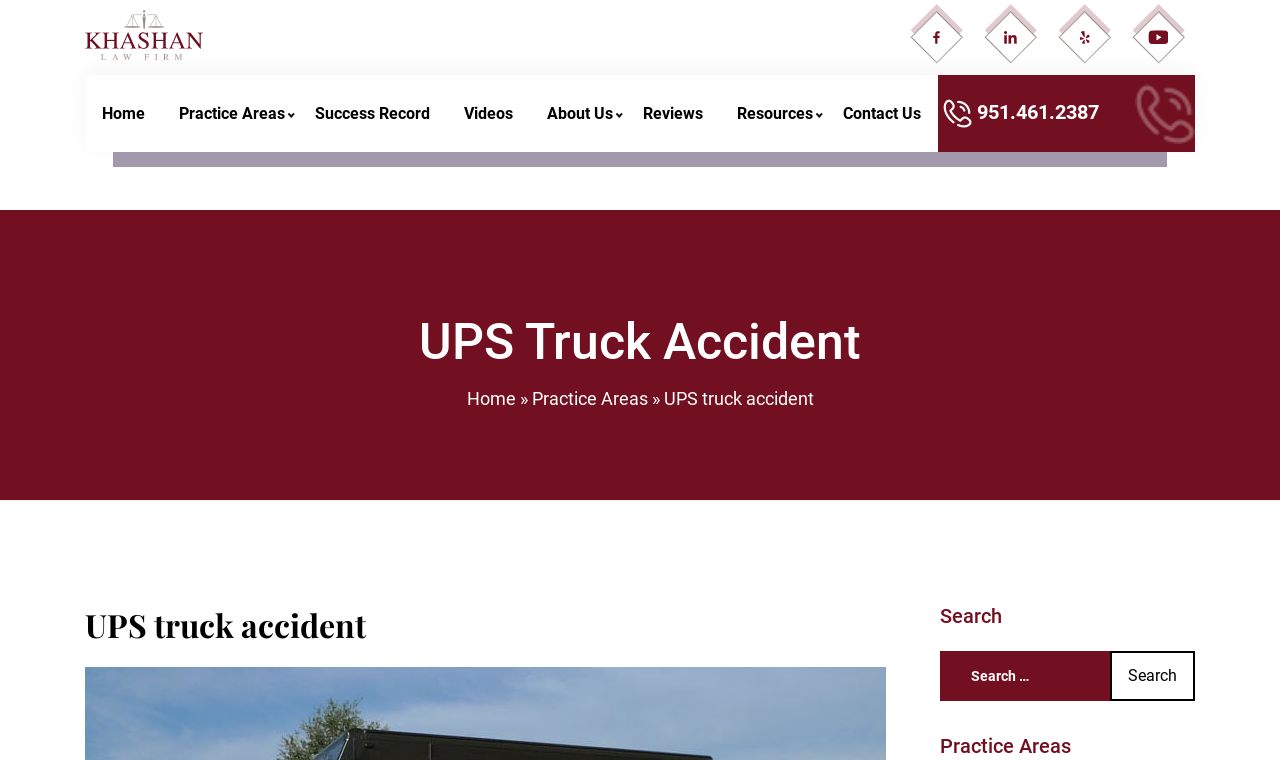Locate the bounding box coordinates of the element I should click to achieve the following instruction: "View Practice Areas".

[0.127, 0.125, 0.233, 0.227]